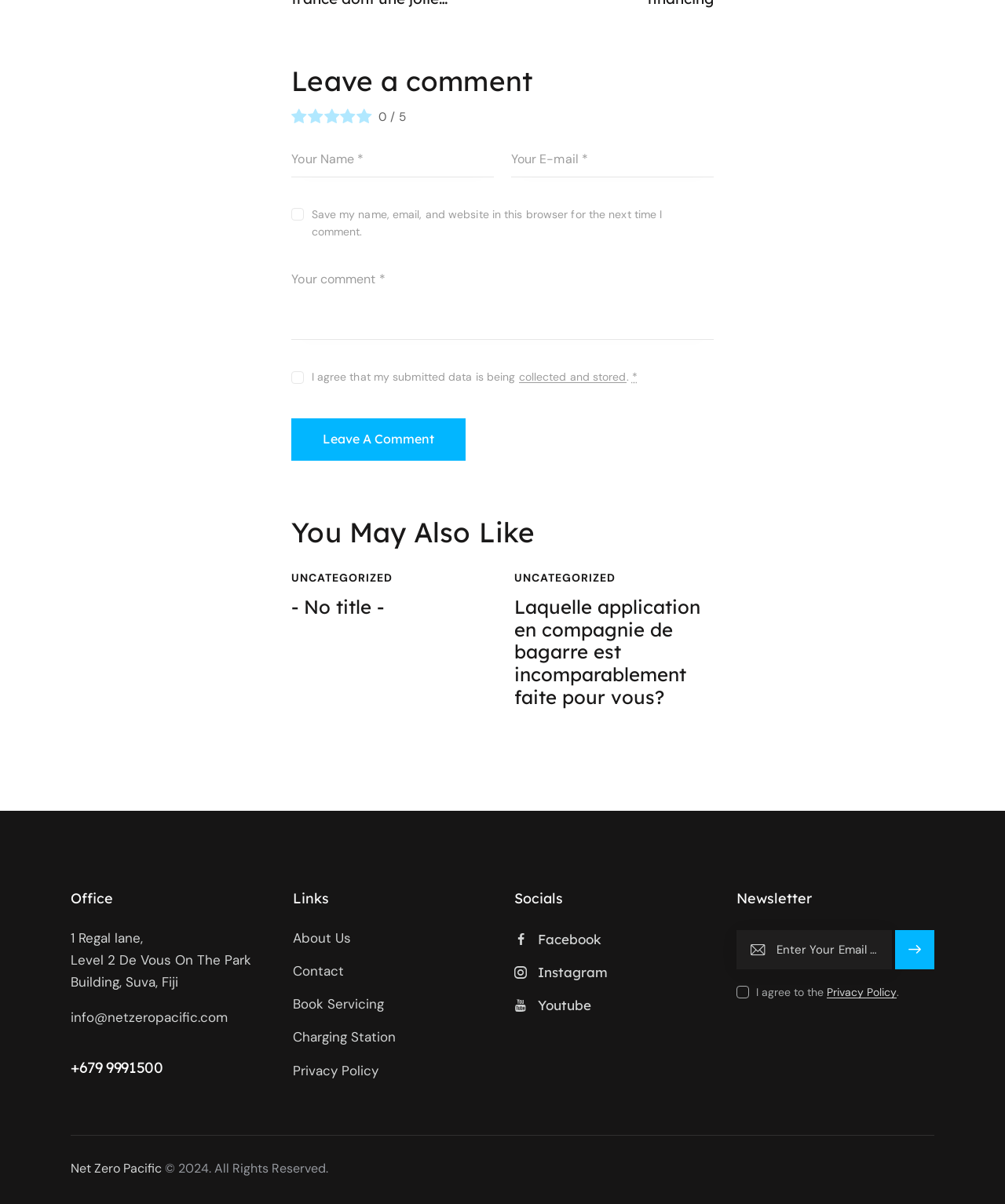From the element description Charging Station, predict the bounding box coordinates of the UI element. The coordinates must be specified in the format (top-left x, top-left y, bottom-right x, bottom-right y) and should be within the 0 to 1 range.

[0.291, 0.852, 0.393, 0.871]